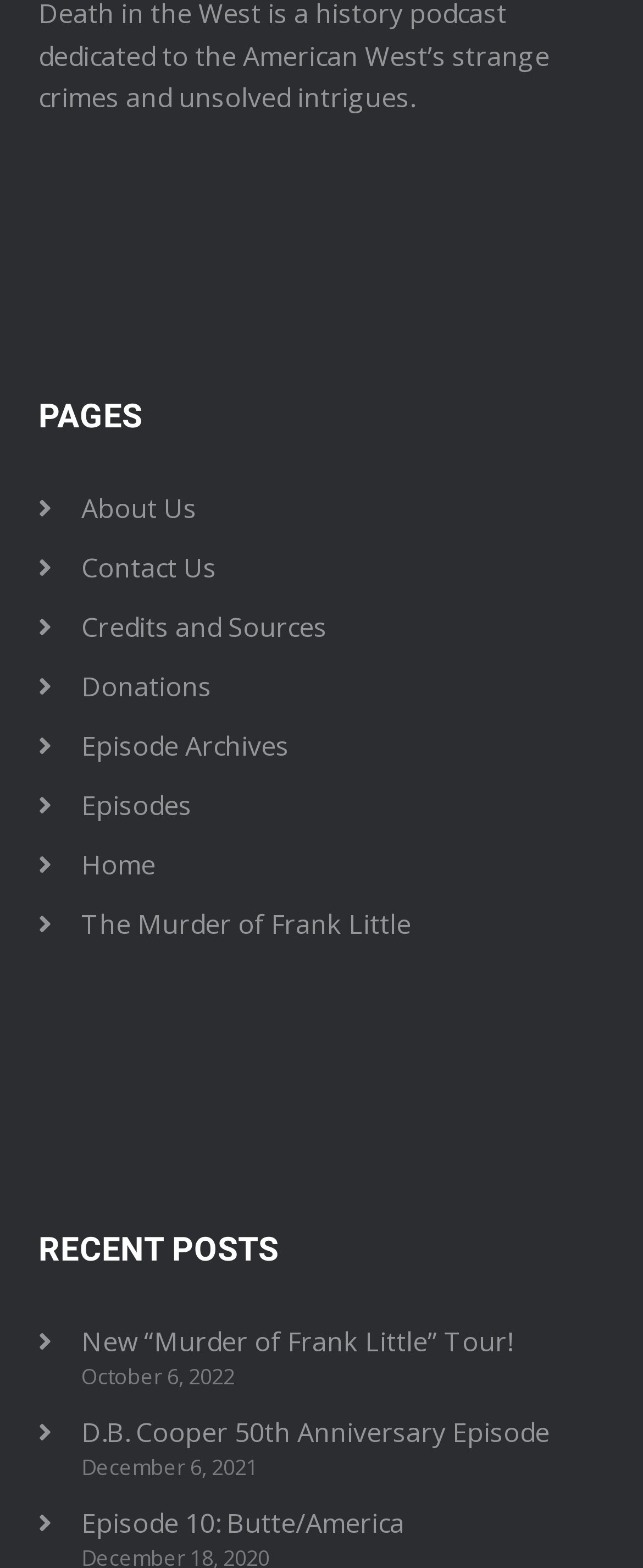Can you specify the bounding box coordinates for the region that should be clicked to fulfill this instruction: "view article about Spicy Ginger Biscuits".

None